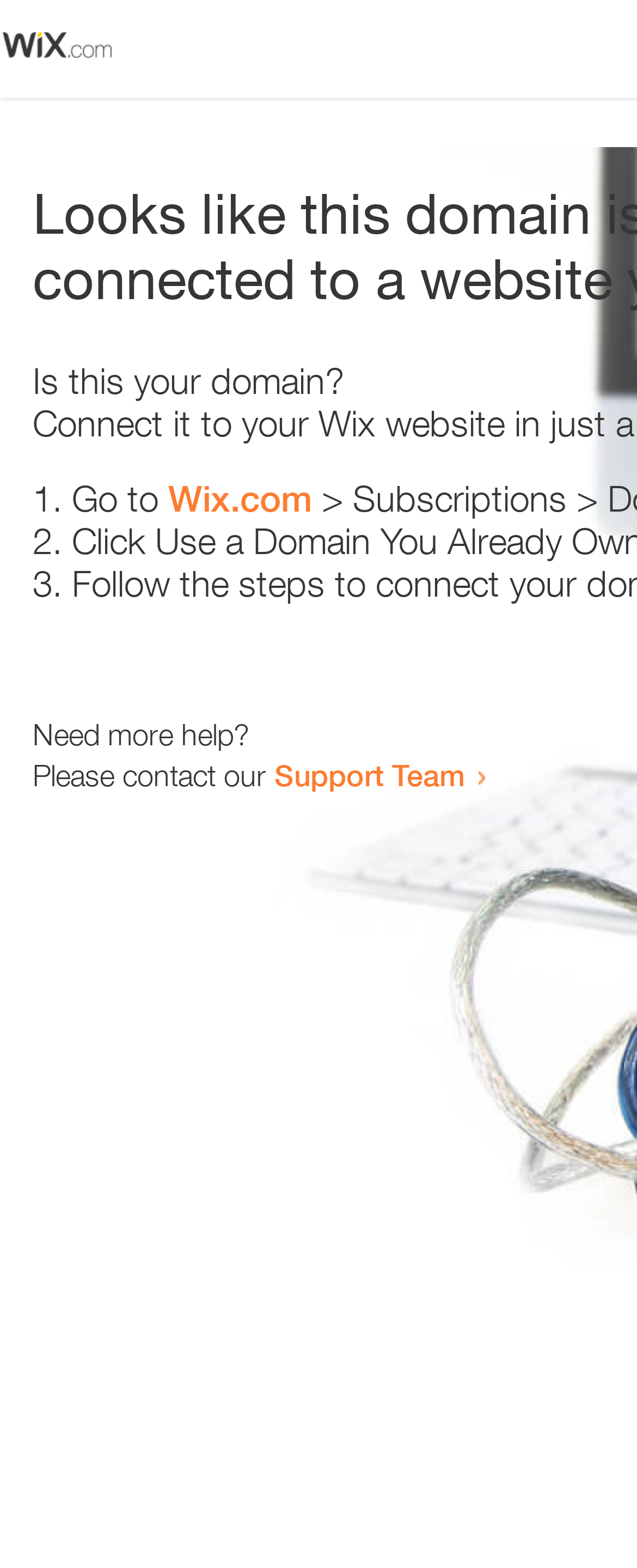Please specify the bounding box coordinates in the format (top-left x, top-left y, bottom-right x, bottom-right y), with values ranging from 0 to 1. Identify the bounding box for the UI component described as follows: Wix.com

[0.264, 0.304, 0.49, 0.331]